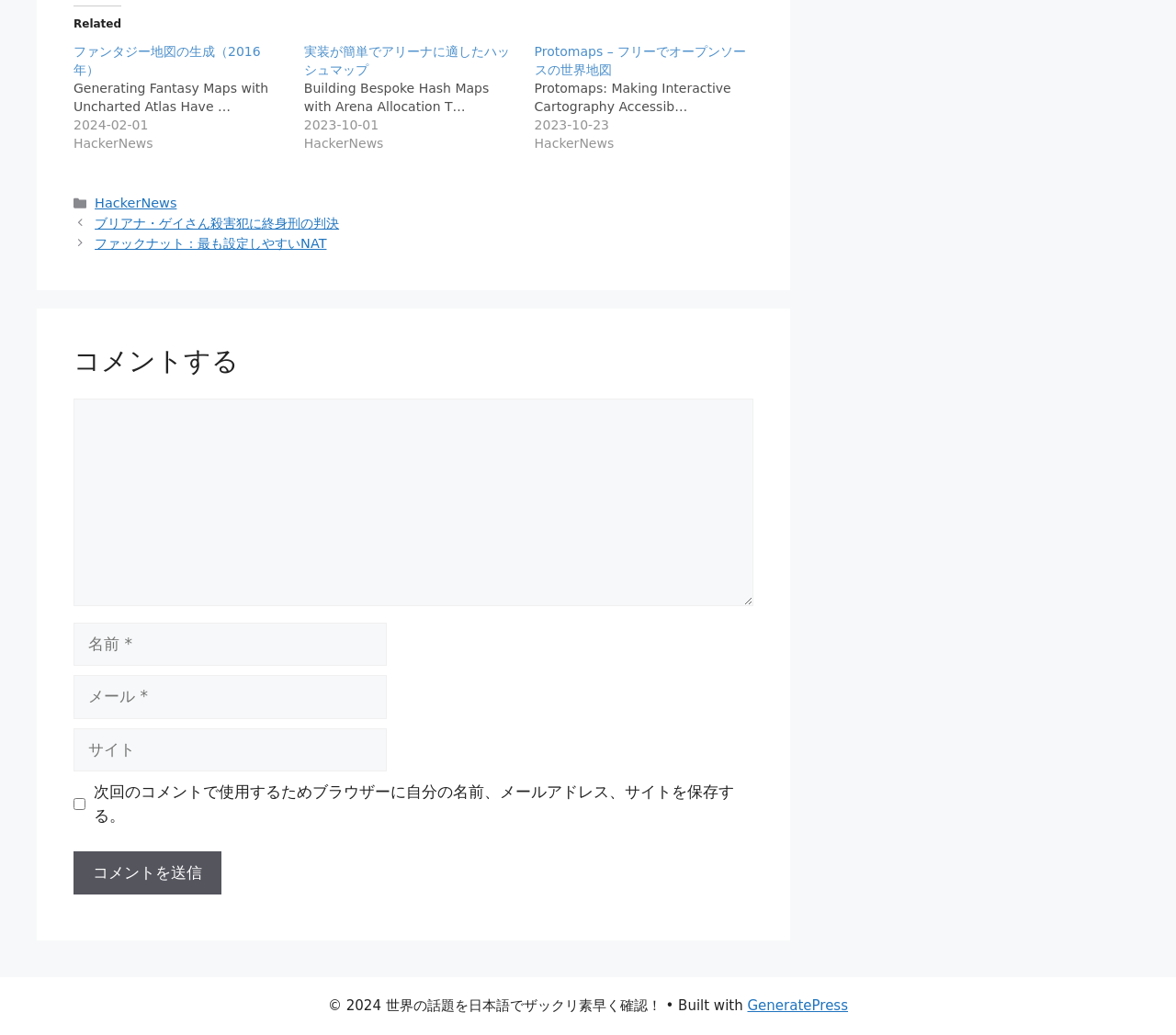What is the purpose of the textbox labeled 'コメント'?
Please give a detailed and elaborate explanation in response to the question.

The textbox labeled 'コメント' is a required field, indicating that it is necessary to enter a comment in order to submit a form. The presence of this field, along with other fields such as '名前' and 'メール', suggests that this is a comment submission form.